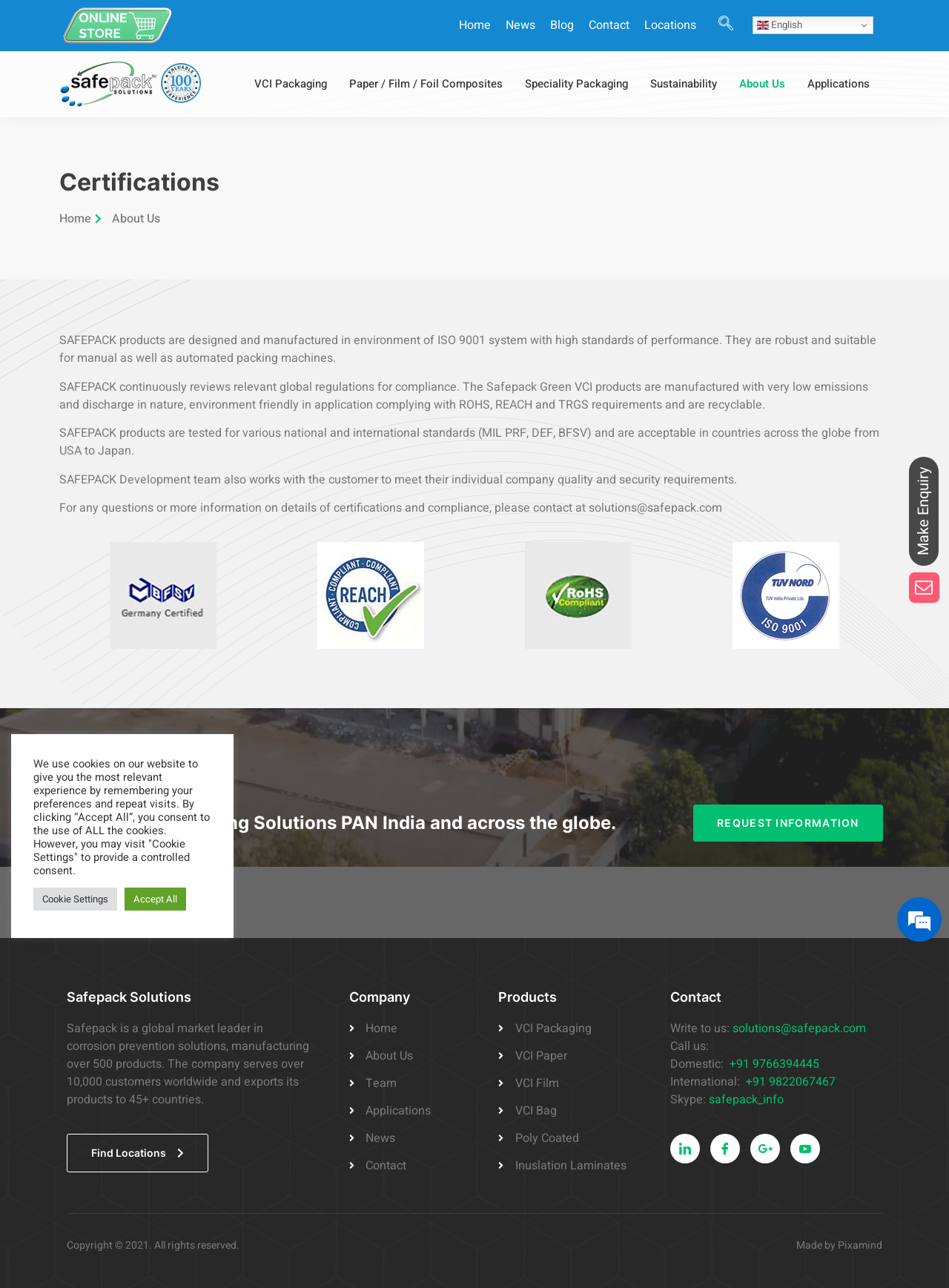Can you find the bounding box coordinates for the UI element given this description: "Contact"? Provide the coordinates as four float numbers between 0 and 1: [left, top, right, bottom].

[0.368, 0.898, 0.51, 0.912]